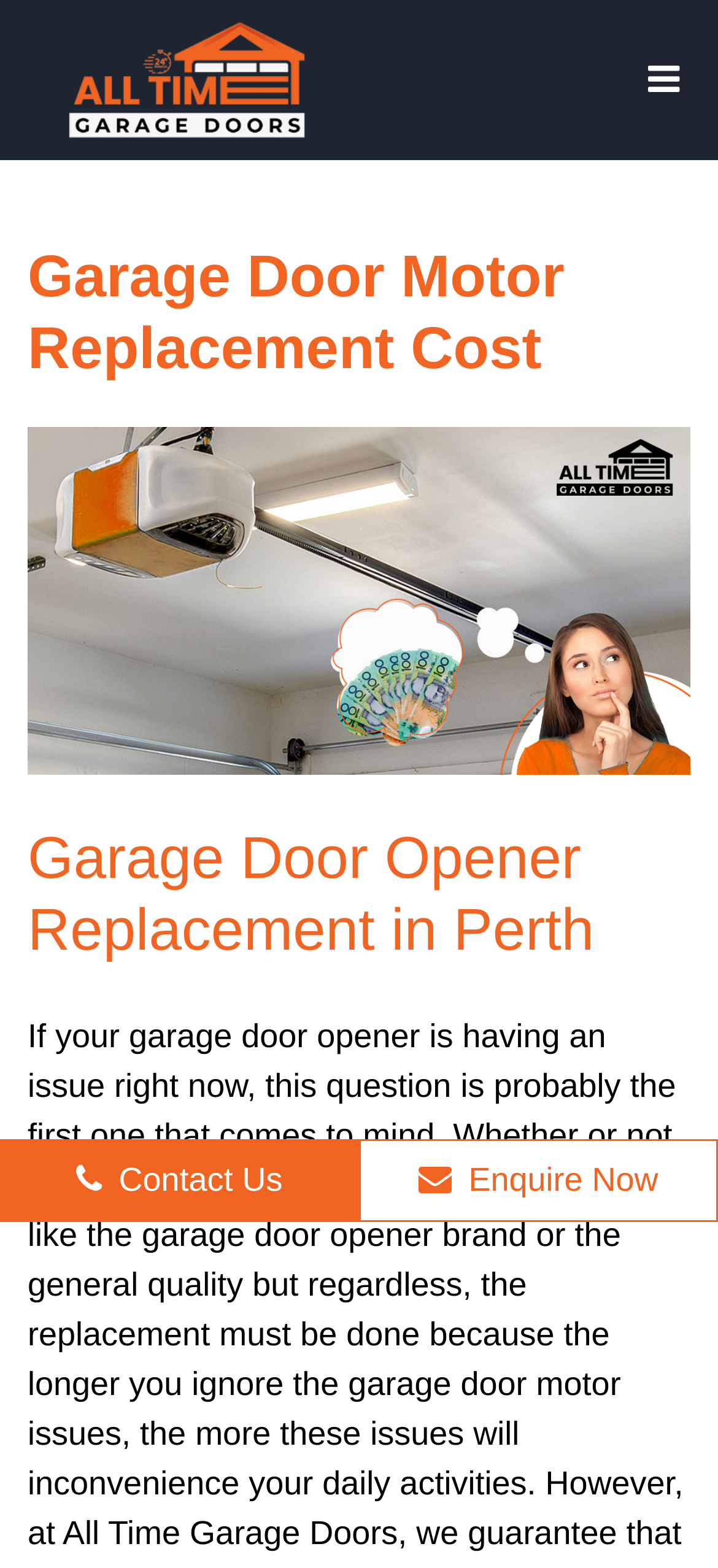Refer to the image and offer a detailed explanation in response to the question: Is the navigation menu expanded?

The navigation menu is not expanded, as indicated by the 'expanded: False' attribute of the 'Toggle navigation' button.